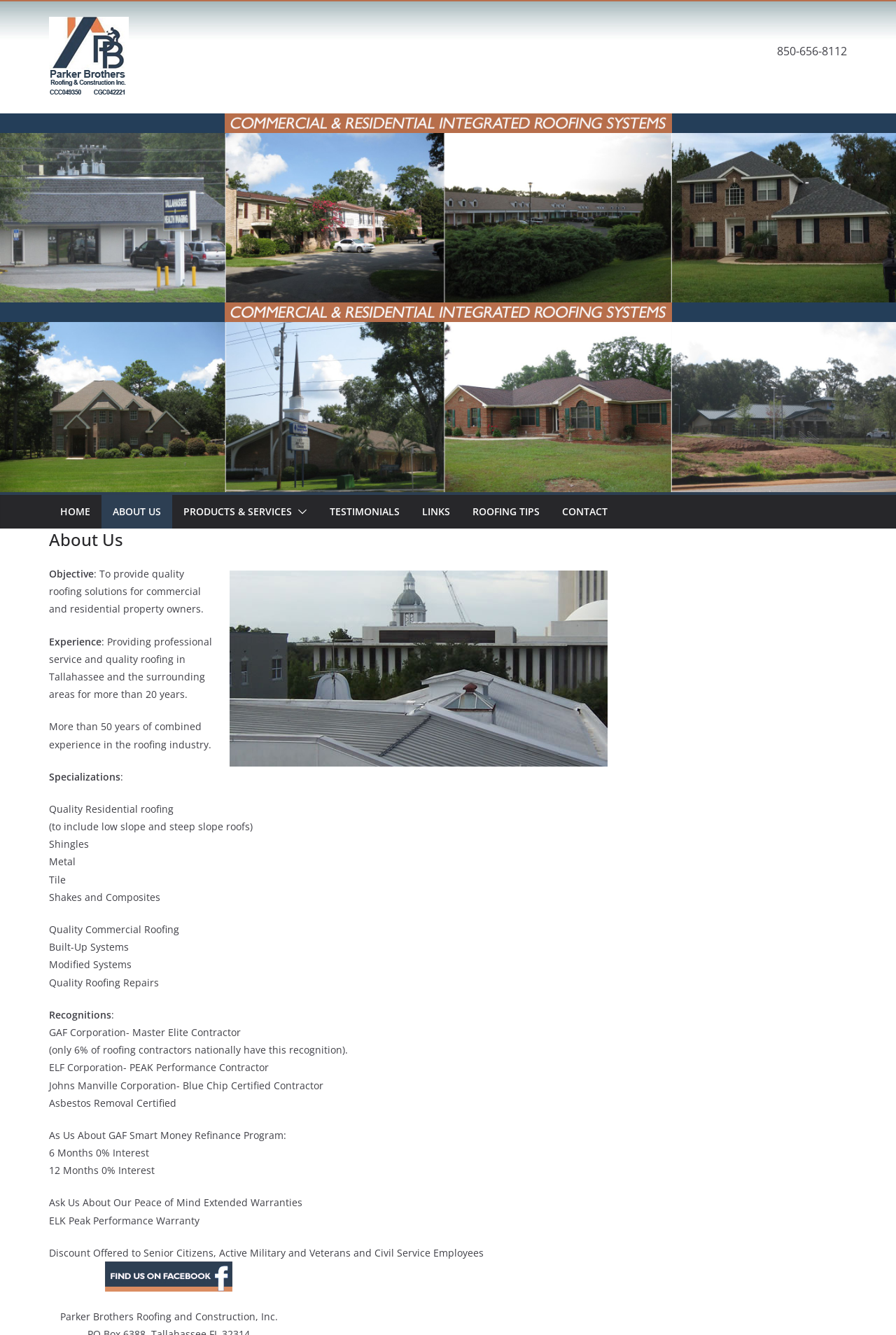What is the recognition received by the company from GAF Corporation?
Please craft a detailed and exhaustive response to the question.

I found this information by reading the text on the webpage, which lists the company's recognitions, including being a Master Elite Contractor from GAF Corporation.